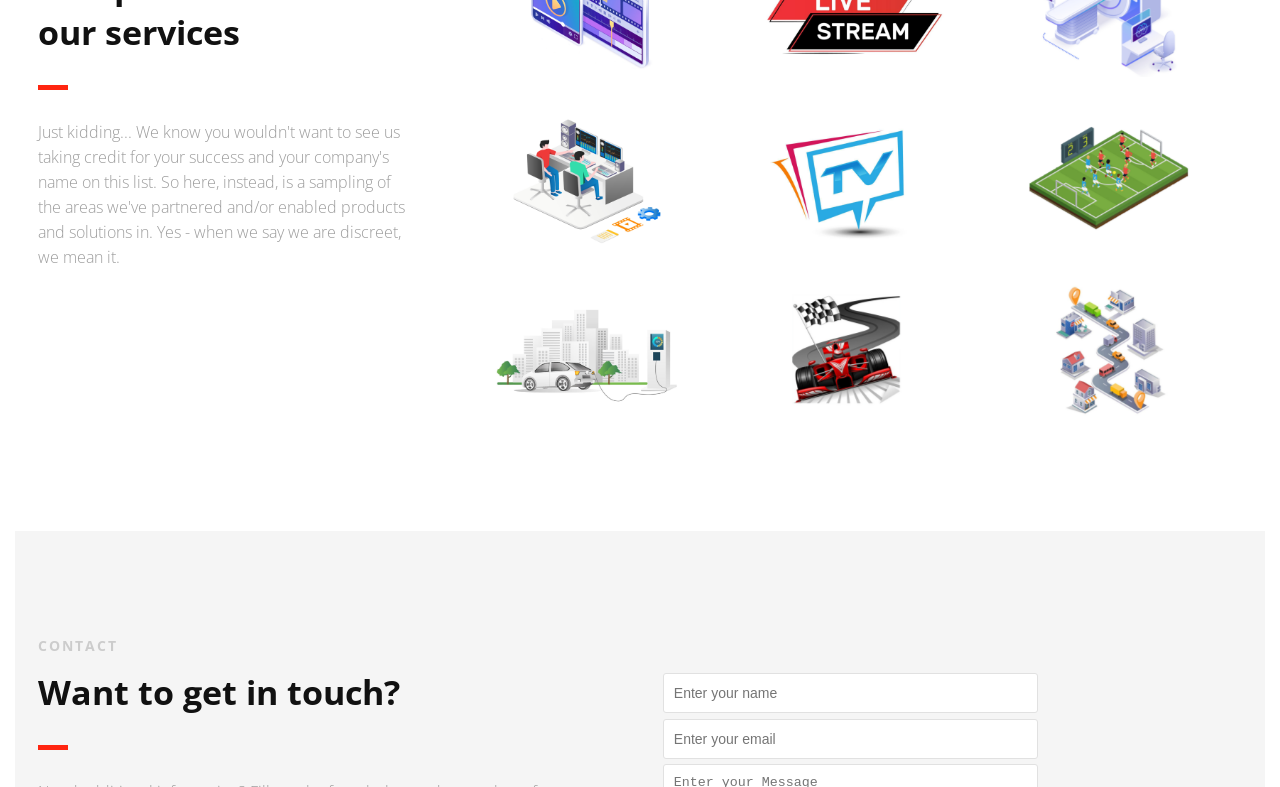Reply to the question with a single word or phrase:
What is the main theme of the top-left image?

Production Studio Automation